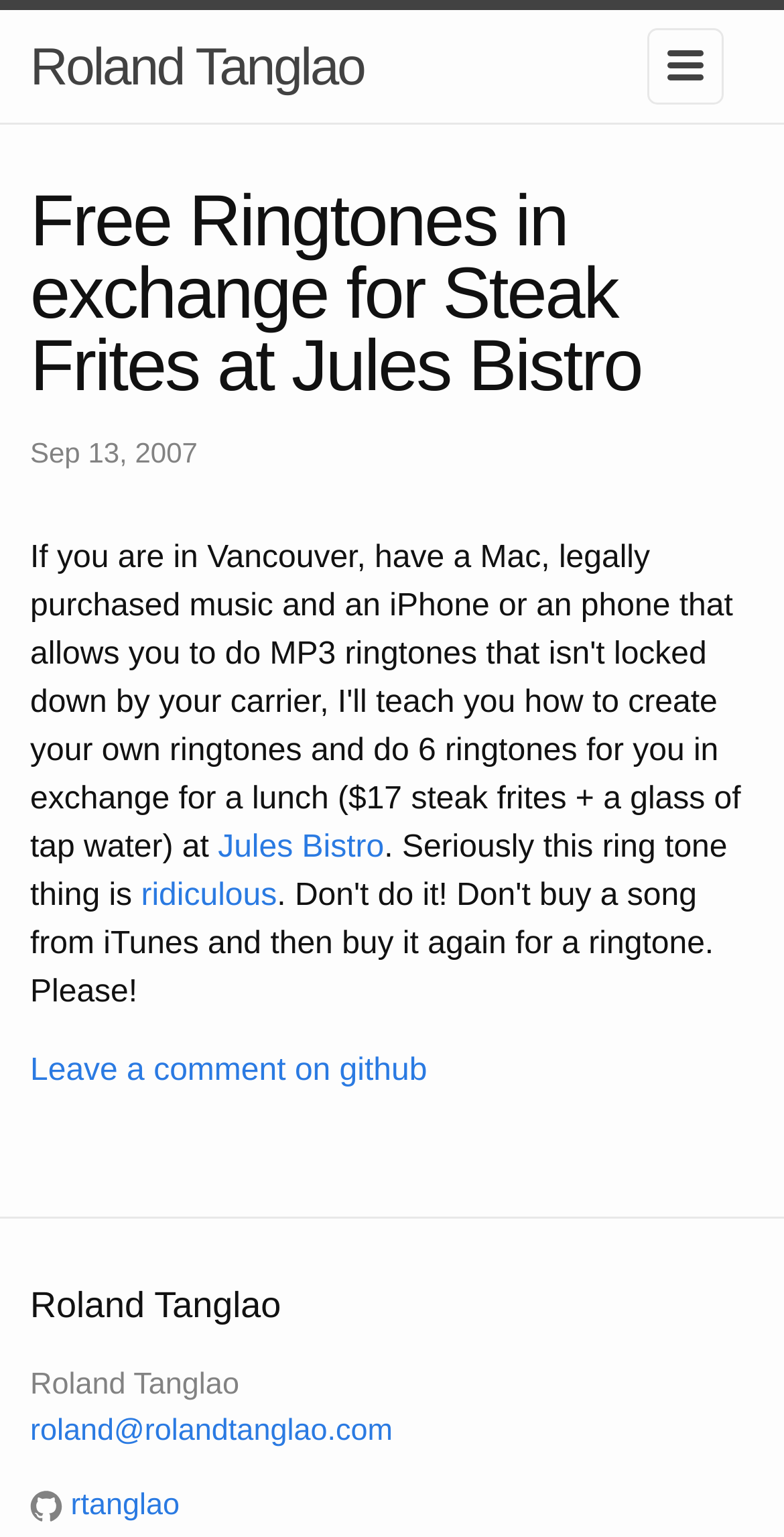Identify the bounding box for the given UI element using the description provided. Coordinates should be in the format (top-left x, top-left y, bottom-right x, bottom-right y) and must be between 0 and 1. Here is the description: rtanglao

[0.038, 0.968, 0.229, 0.99]